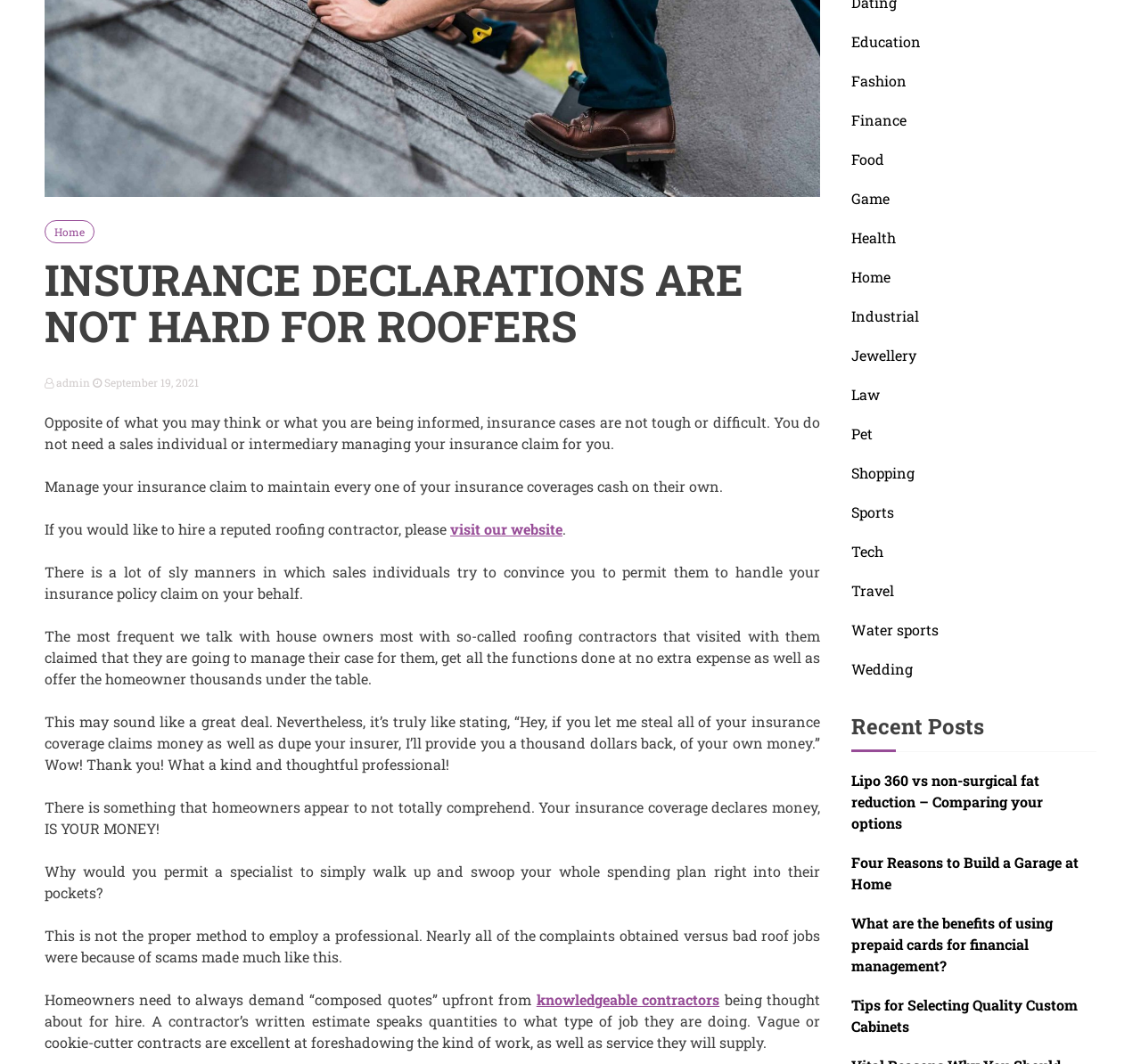Provide the bounding box for the UI element matching this description: "parent_node: Halal Food Distribution".

None